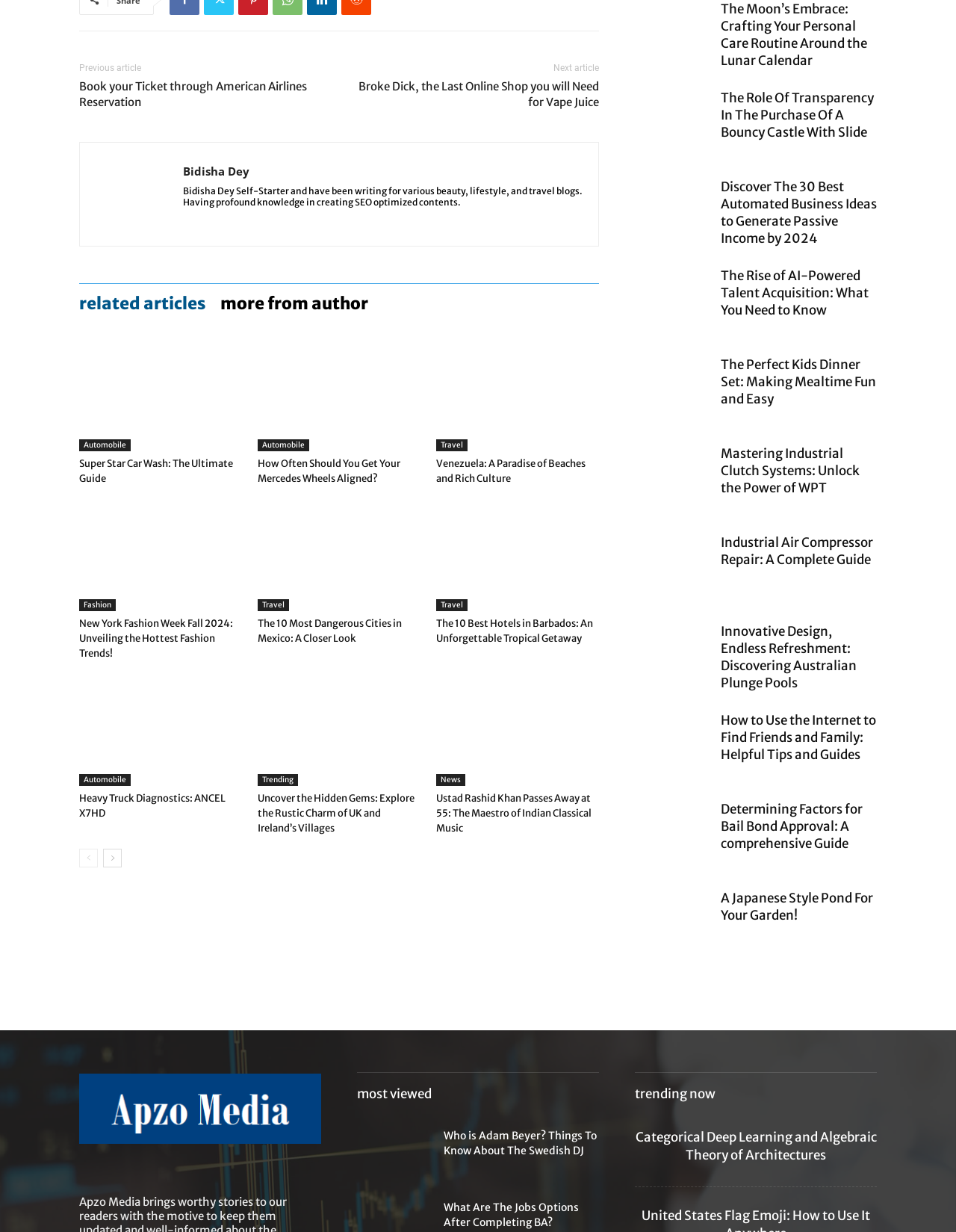Please specify the bounding box coordinates of the clickable region necessary for completing the following instruction: "Learn about 'Heavy Truck Diagnostics: ANCEL X7HD'". The coordinates must consist of four float numbers between 0 and 1, i.e., [left, top, right, bottom].

[0.083, 0.642, 0.253, 0.666]